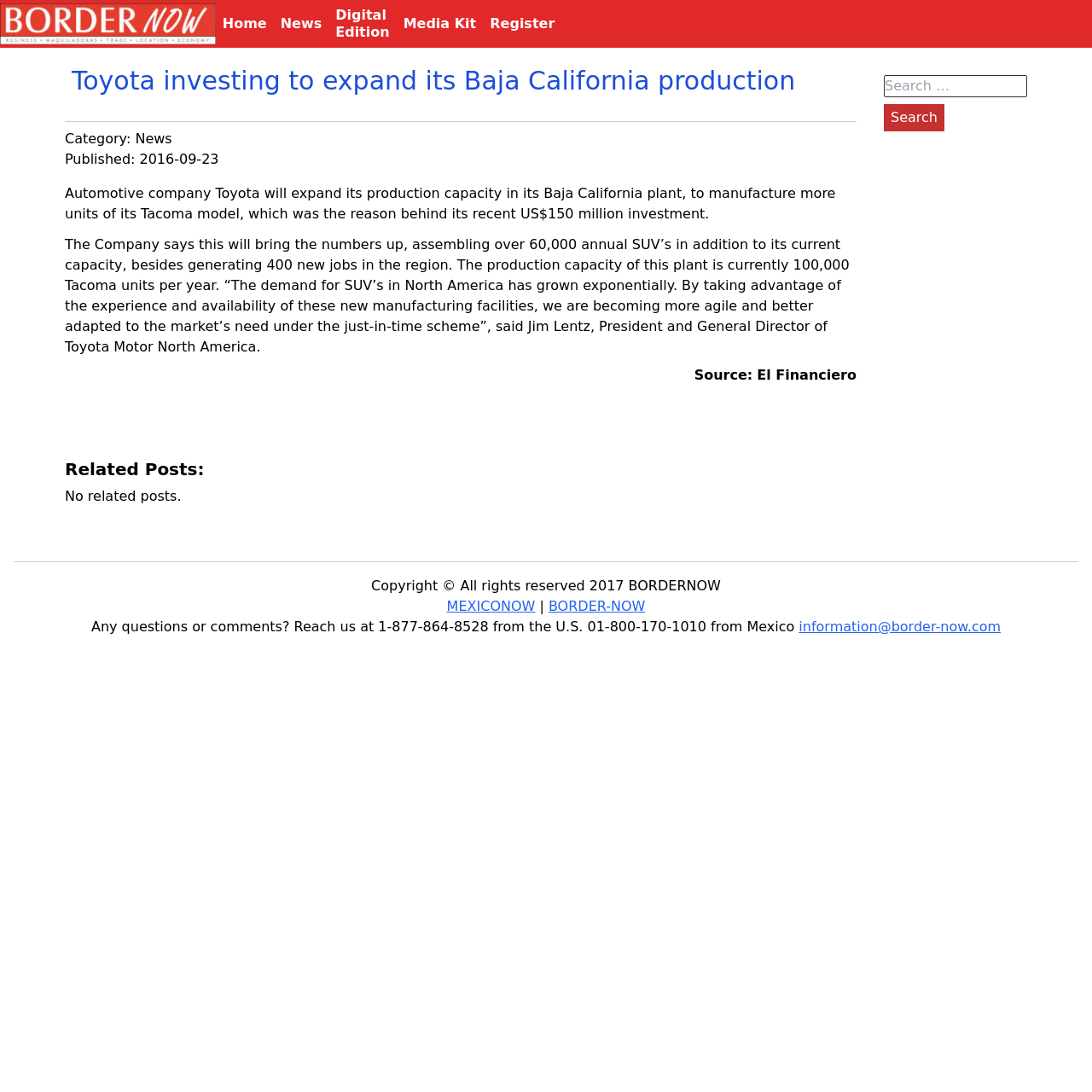Please indicate the bounding box coordinates of the element's region to be clicked to achieve the instruction: "Click on the 'Register' link". Provide the coordinates as four float numbers between 0 and 1, i.e., [left, top, right, bottom].

[0.442, 0.0, 0.514, 0.044]